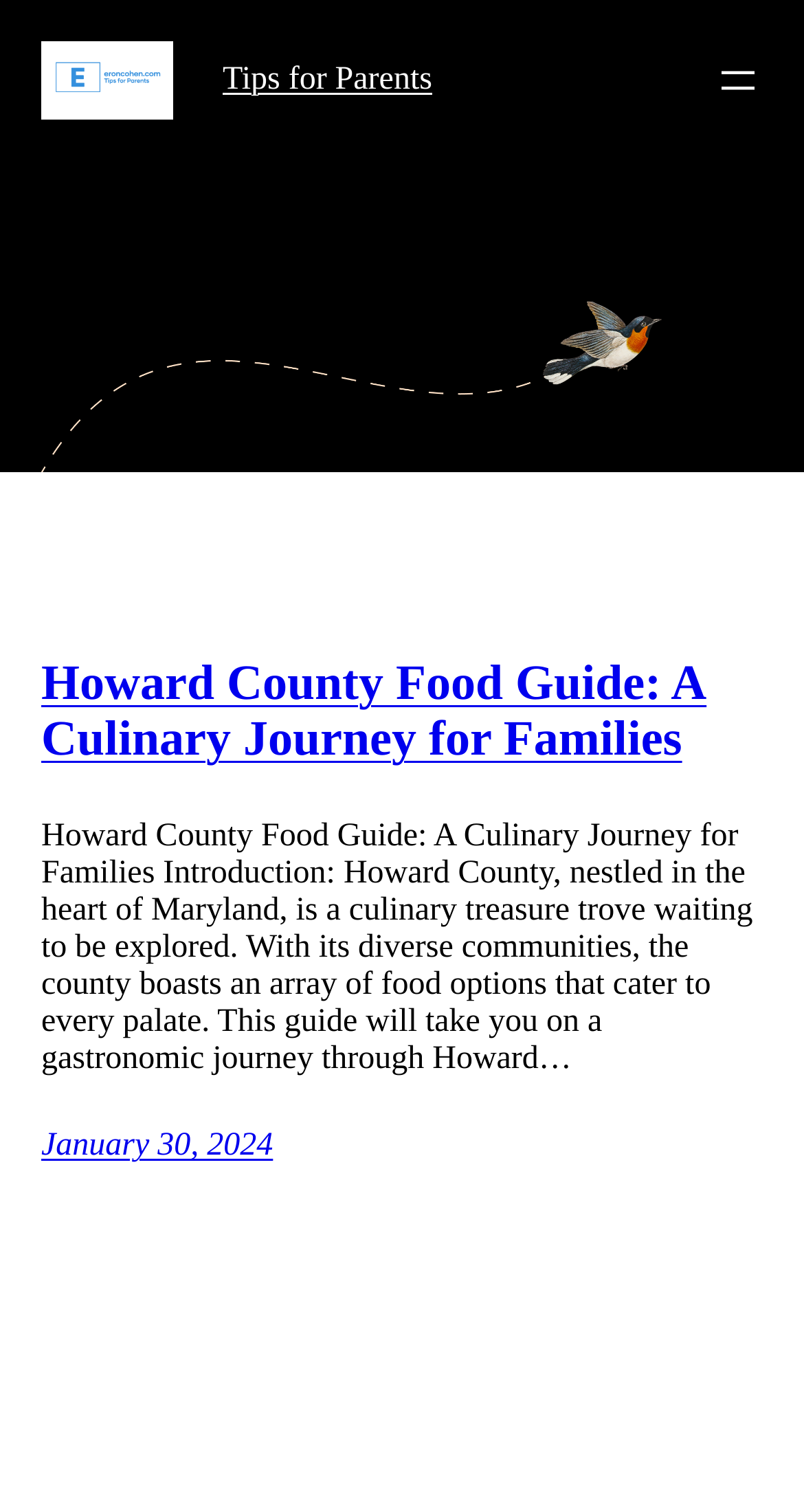What is the date of the article?
Use the screenshot to answer the question with a single word or phrase.

January 30, 2024